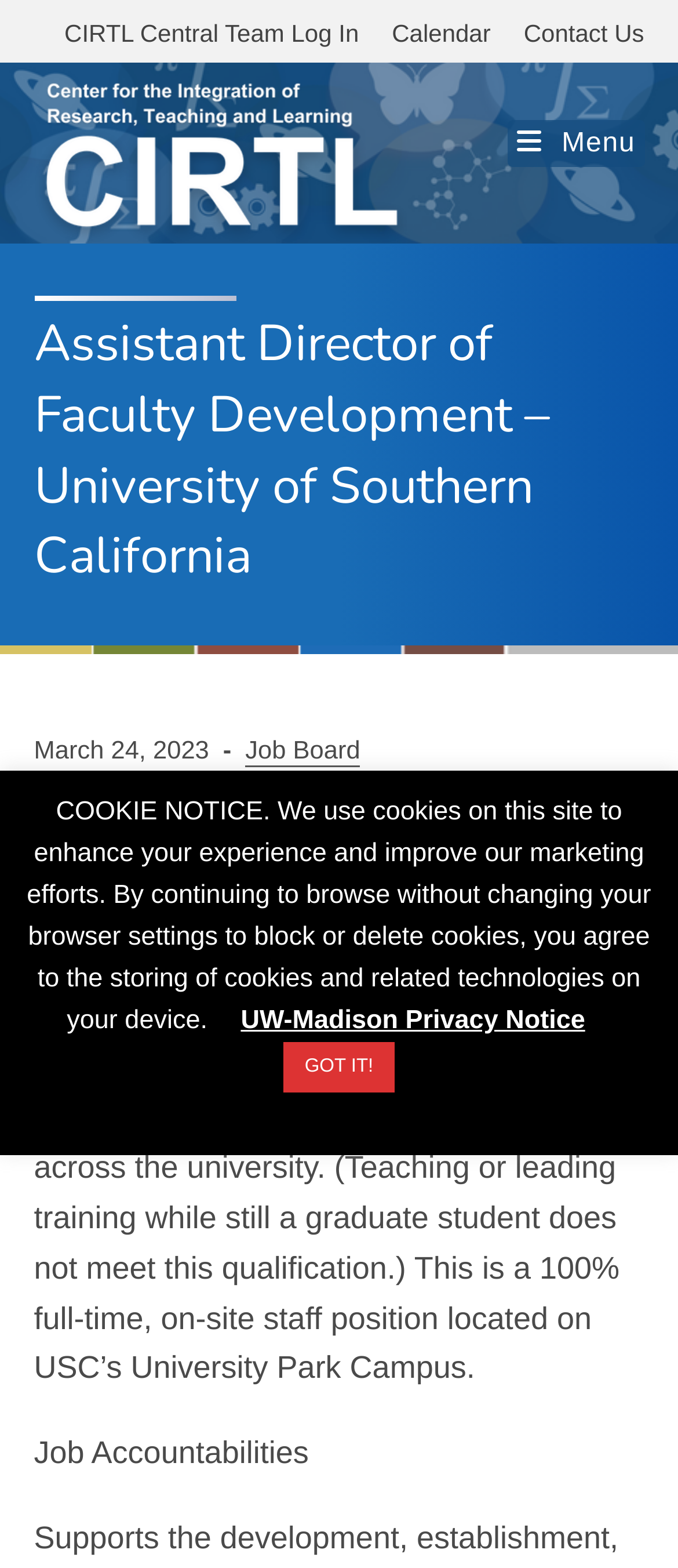Please give a short response to the question using one word or a phrase:
What is the focus of the faculty development position?

Supporting best practices in on ground and online instruction